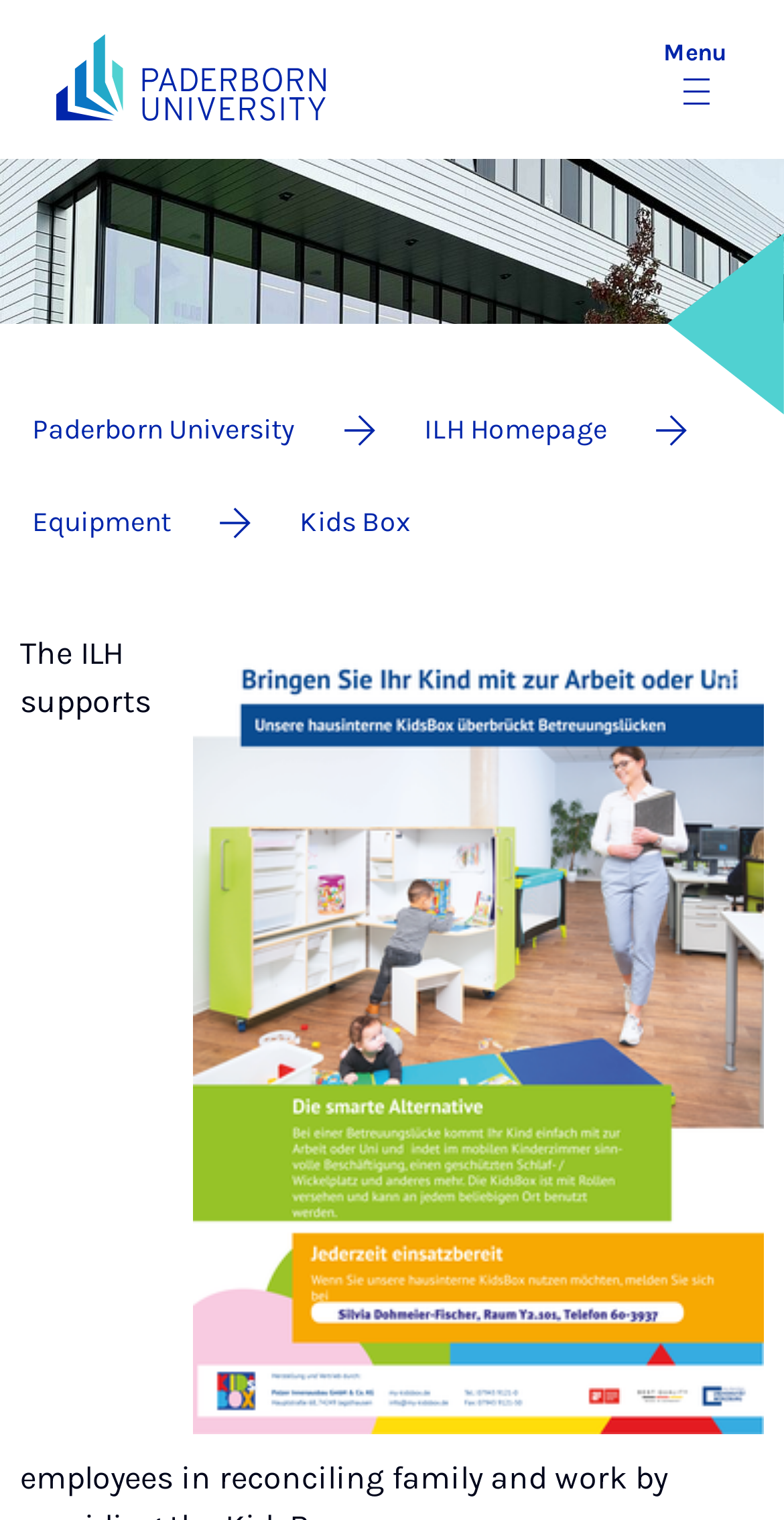Using the webpage screenshot, find the UI element described by Kids Box. Provide the bounding box coordinates in the format (top-left x, top-left y, bottom-right x, bottom-right y), ensuring all values are floating point numbers between 0 and 1.

[0.382, 0.332, 0.523, 0.355]